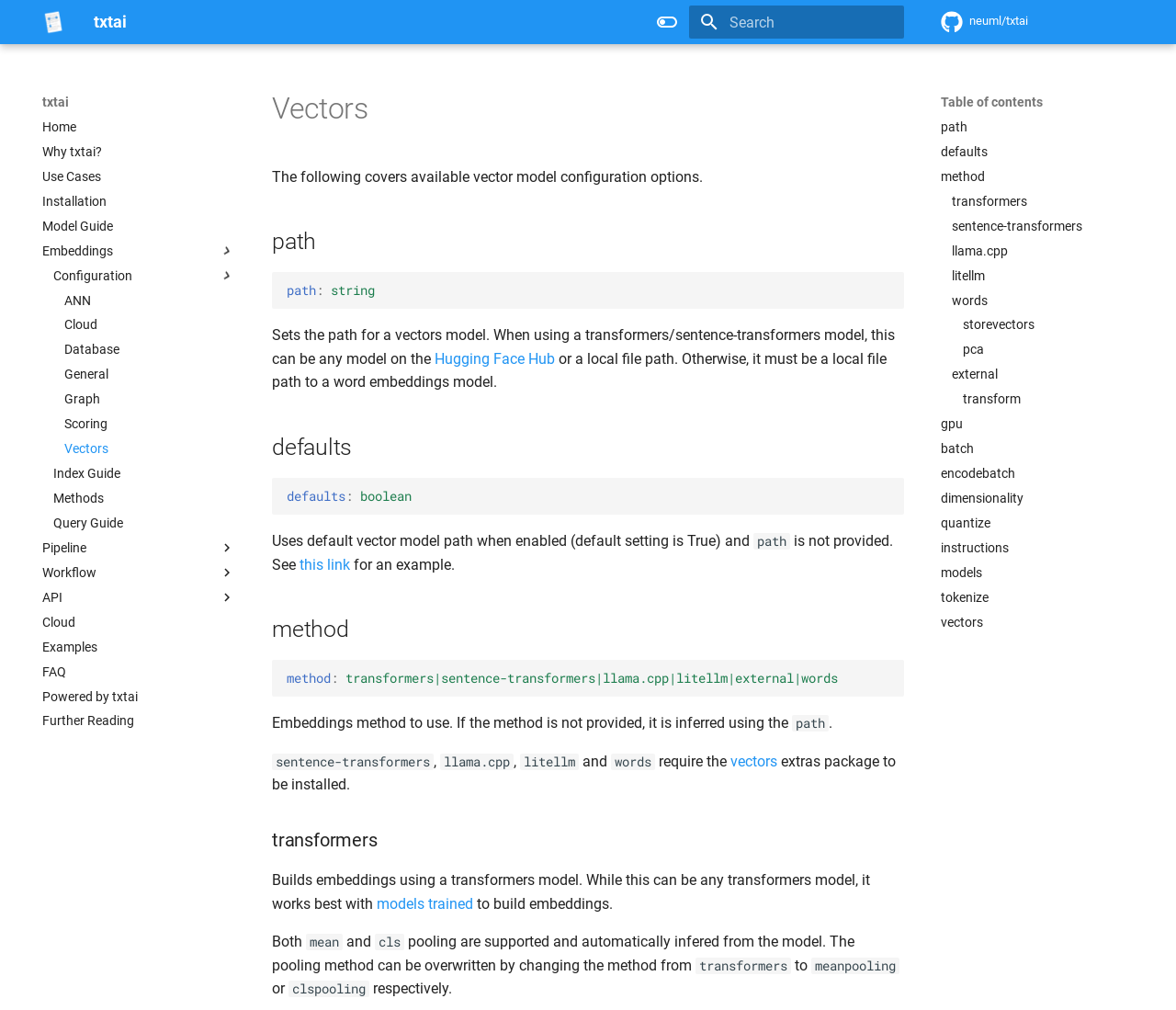Answer the question below with a single word or a brief phrase: 
What is the purpose of the navigation menu?

Navigation